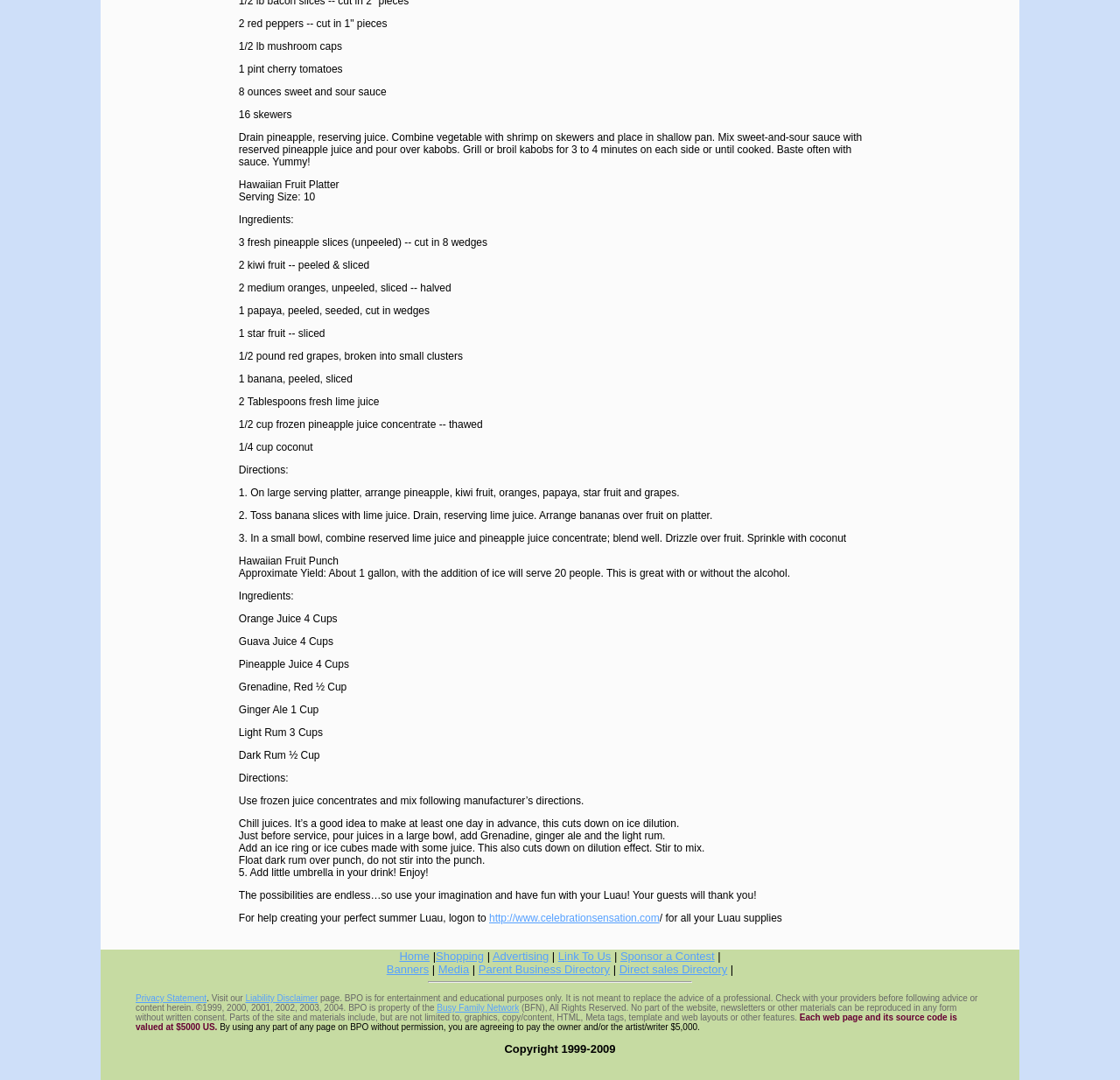Identify the bounding box coordinates of the clickable region required to complete the instruction: "Visit the 'Celebrationsensation' website". The coordinates should be given as four float numbers within the range of 0 and 1, i.e., [left, top, right, bottom].

[0.437, 0.844, 0.589, 0.856]